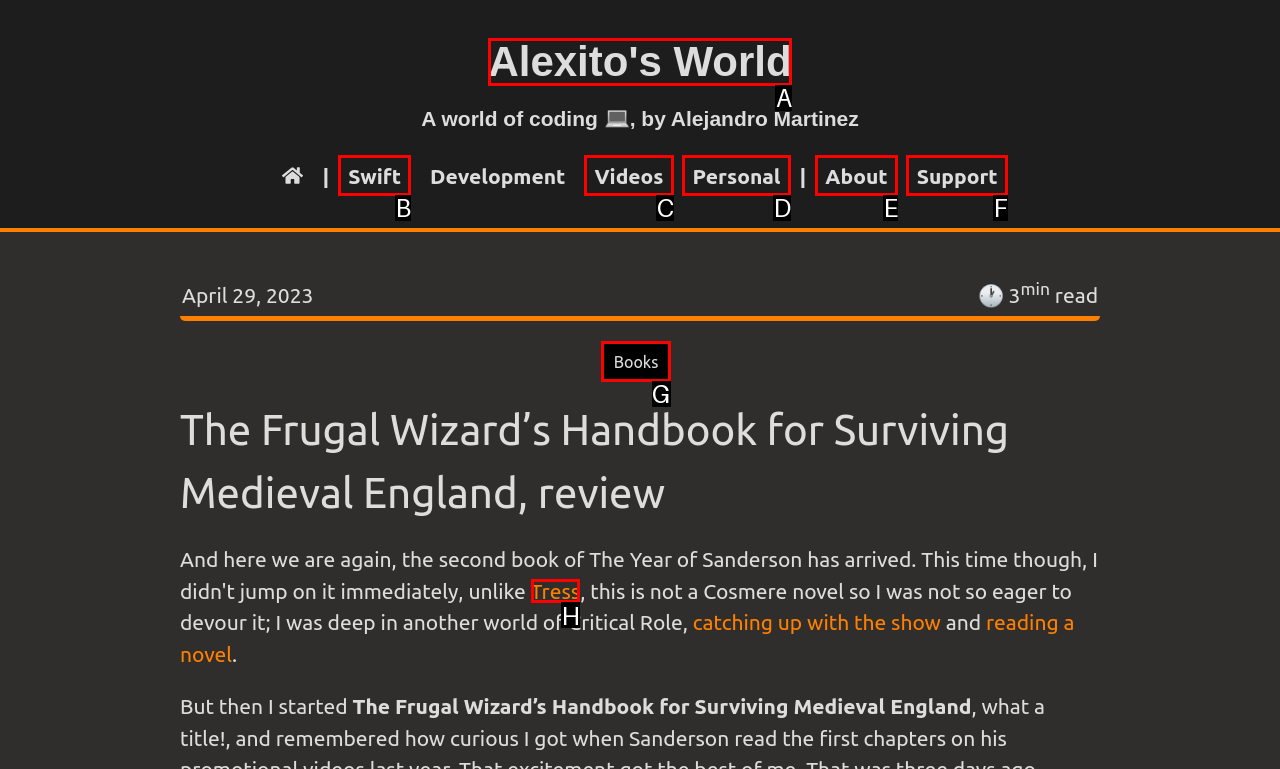For the task: check out Tress, specify the letter of the option that should be clicked. Answer with the letter only.

H